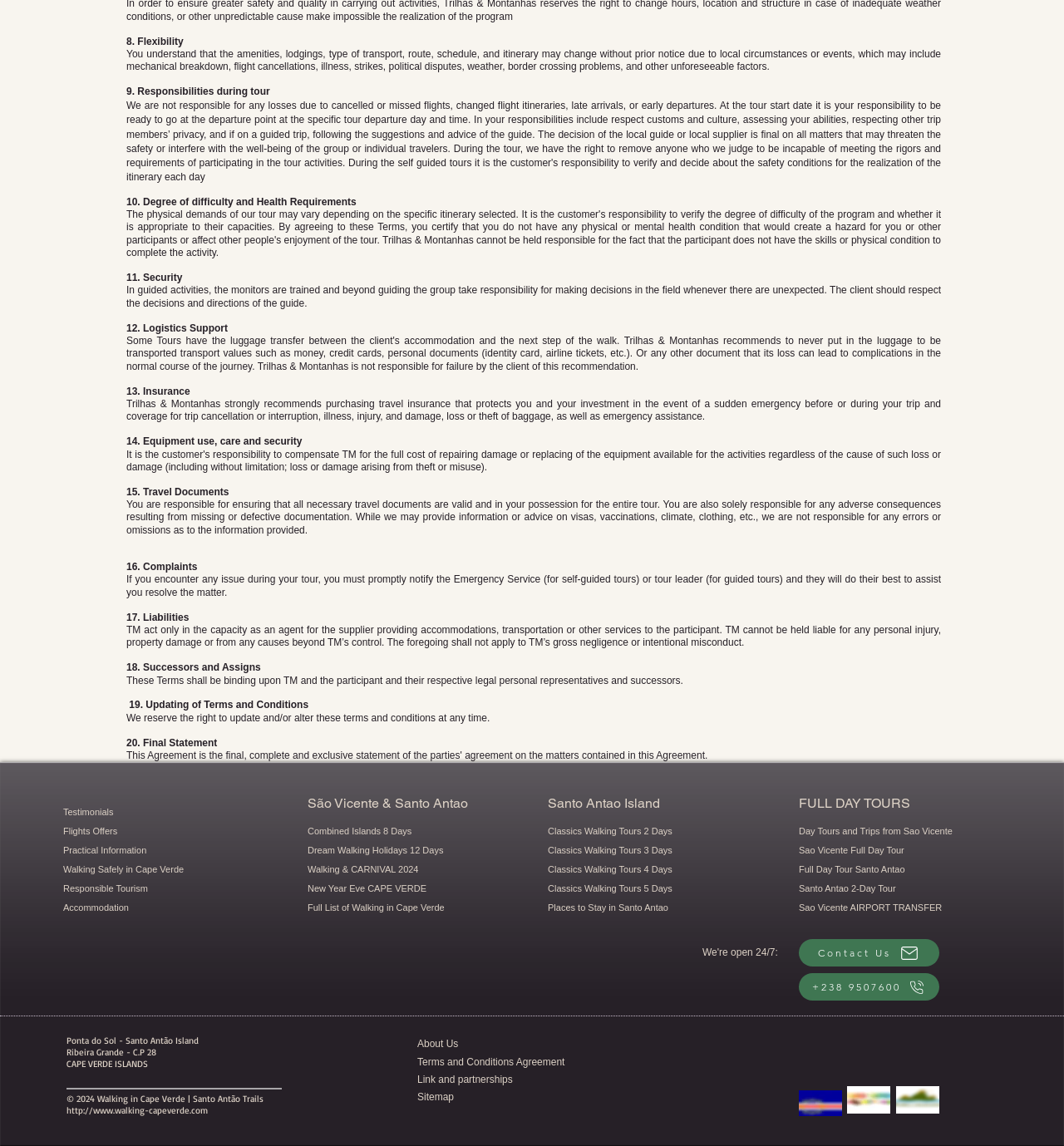What is the phone number to contact?
Please provide a single word or phrase as the answer based on the screenshot.

+238 9507600